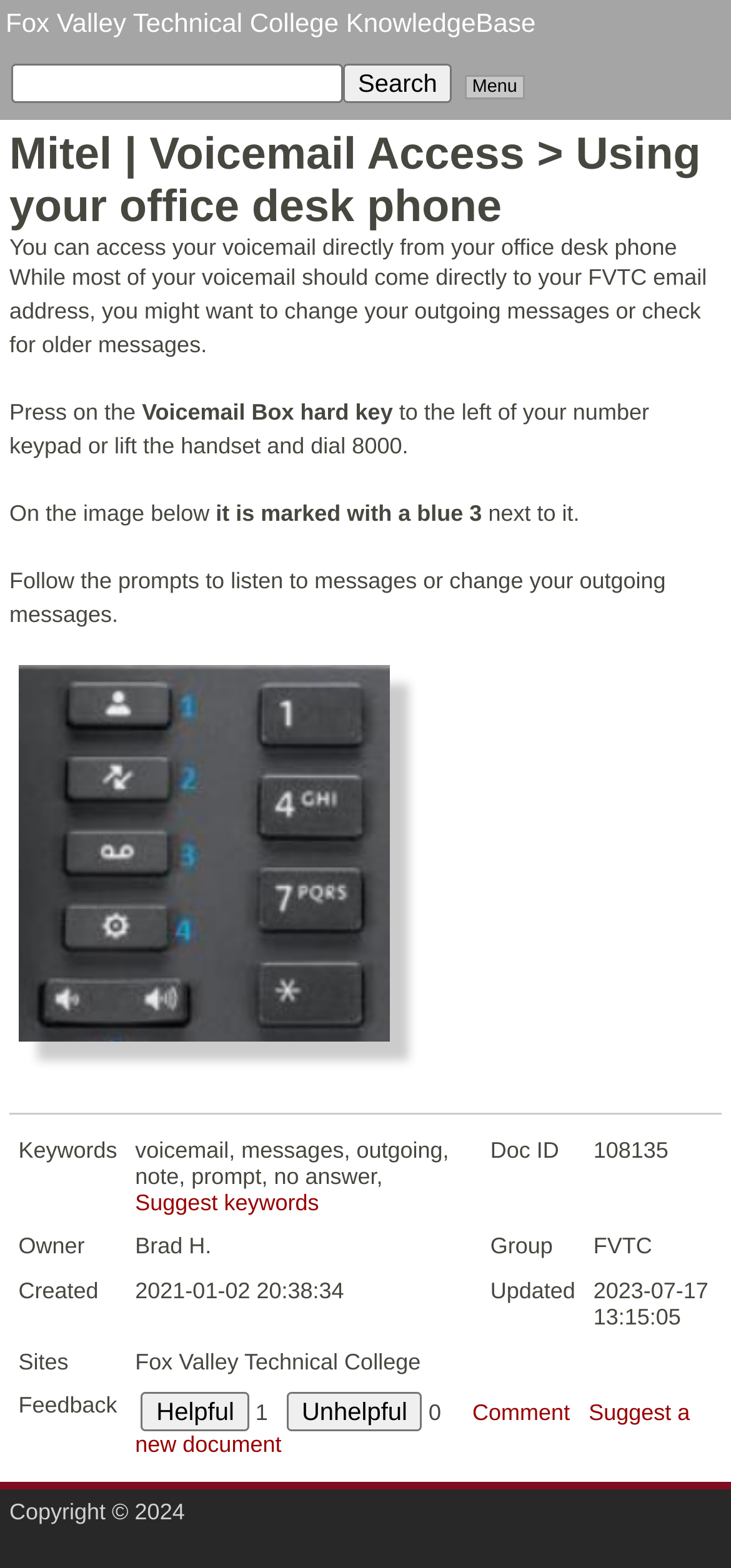What is the name of the college?
Please utilize the information in the image to give a detailed response to the question.

The name of the college can be found in the table at the bottom of the page, in the row with the header 'Sites', which shows the site as 'Fox Valley Technical College'.